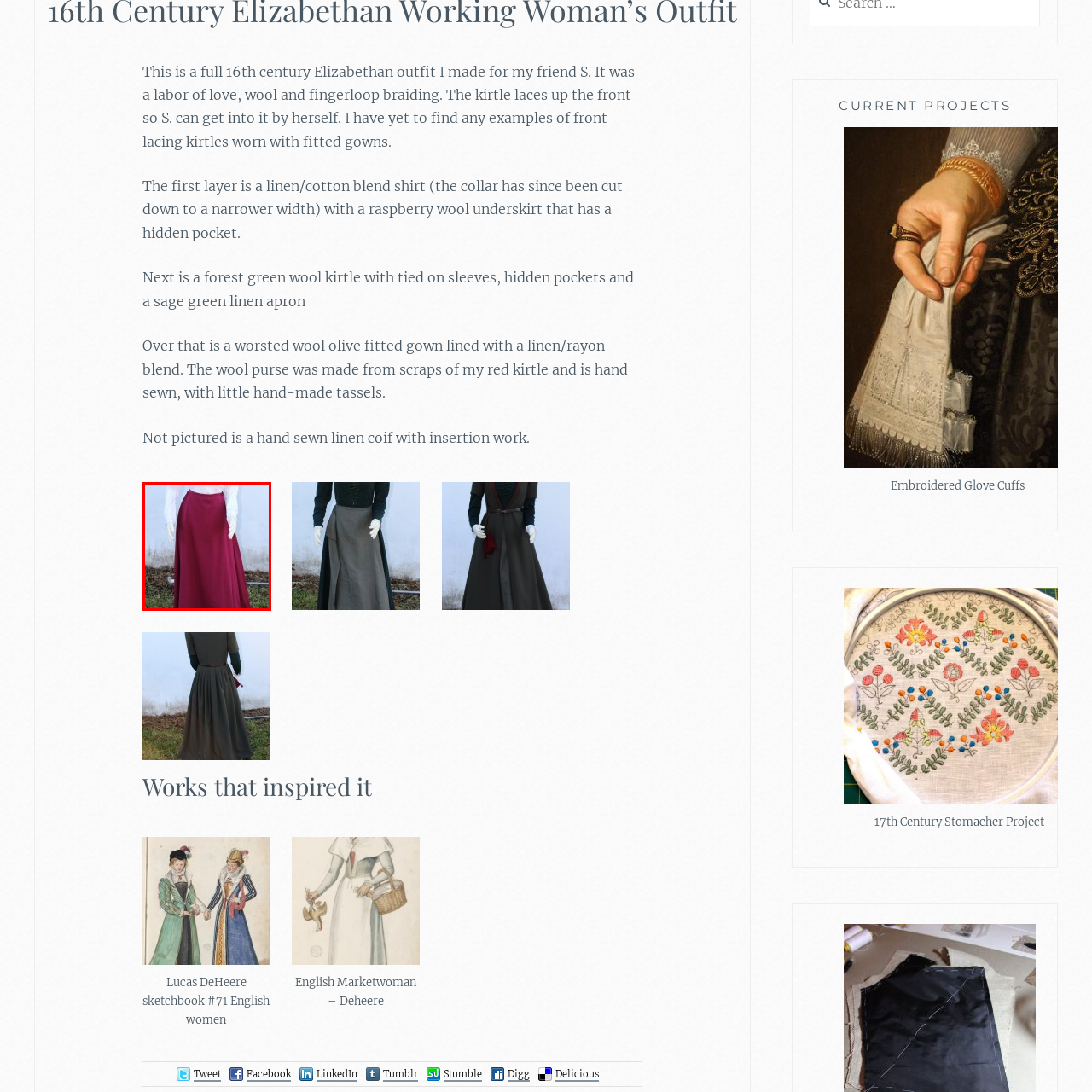Provide an extensive and detailed caption for the image section enclosed by the red boundary.

This image showcases a meticulously crafted 16th-century outfit, reflecting the intricate artistry of Elizabethan fashion. The ensemble features a beautifully tailored linen and cotton blend shirt with billowy sleeves, paired with a striking raspberry wool underskirt that includes a hidden pocket for practicality. The skirt flows elegantly, embodying the style of the era. The outfit is designed for easy wear, with a front-lacing kirtle that allows the wearer to dress independently. This particular attire highlights not only the aesthetic appeal of Elizabethan garments but also the functionality and craftsmanship involved in historical costume making.